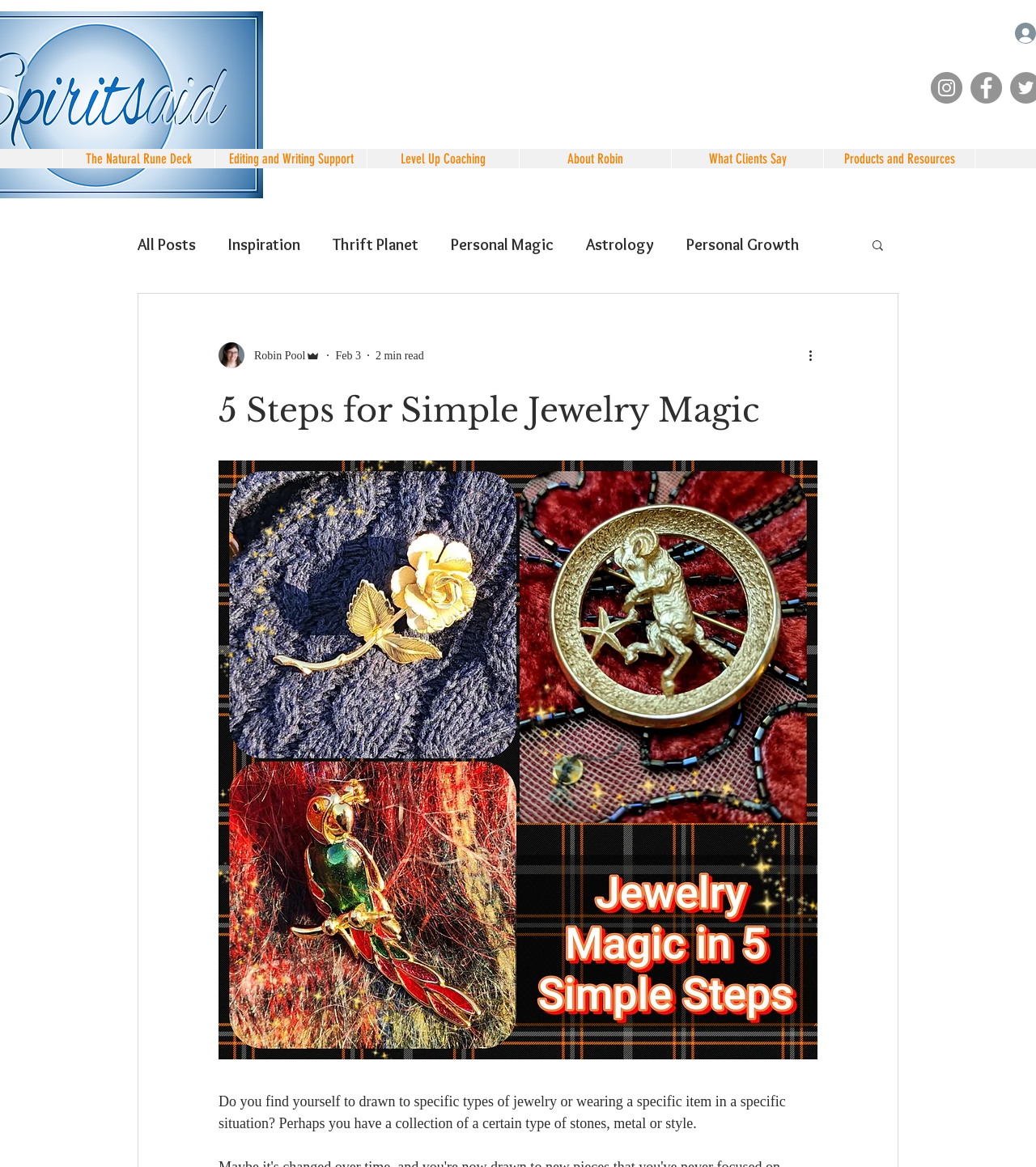For the given element description The Natural Rune Deck, determine the bounding box coordinates of the UI element. The coordinates should follow the format (top-left x, top-left y, bottom-right x, bottom-right y) and be within the range of 0 to 1.

[0.06, 0.128, 0.207, 0.145]